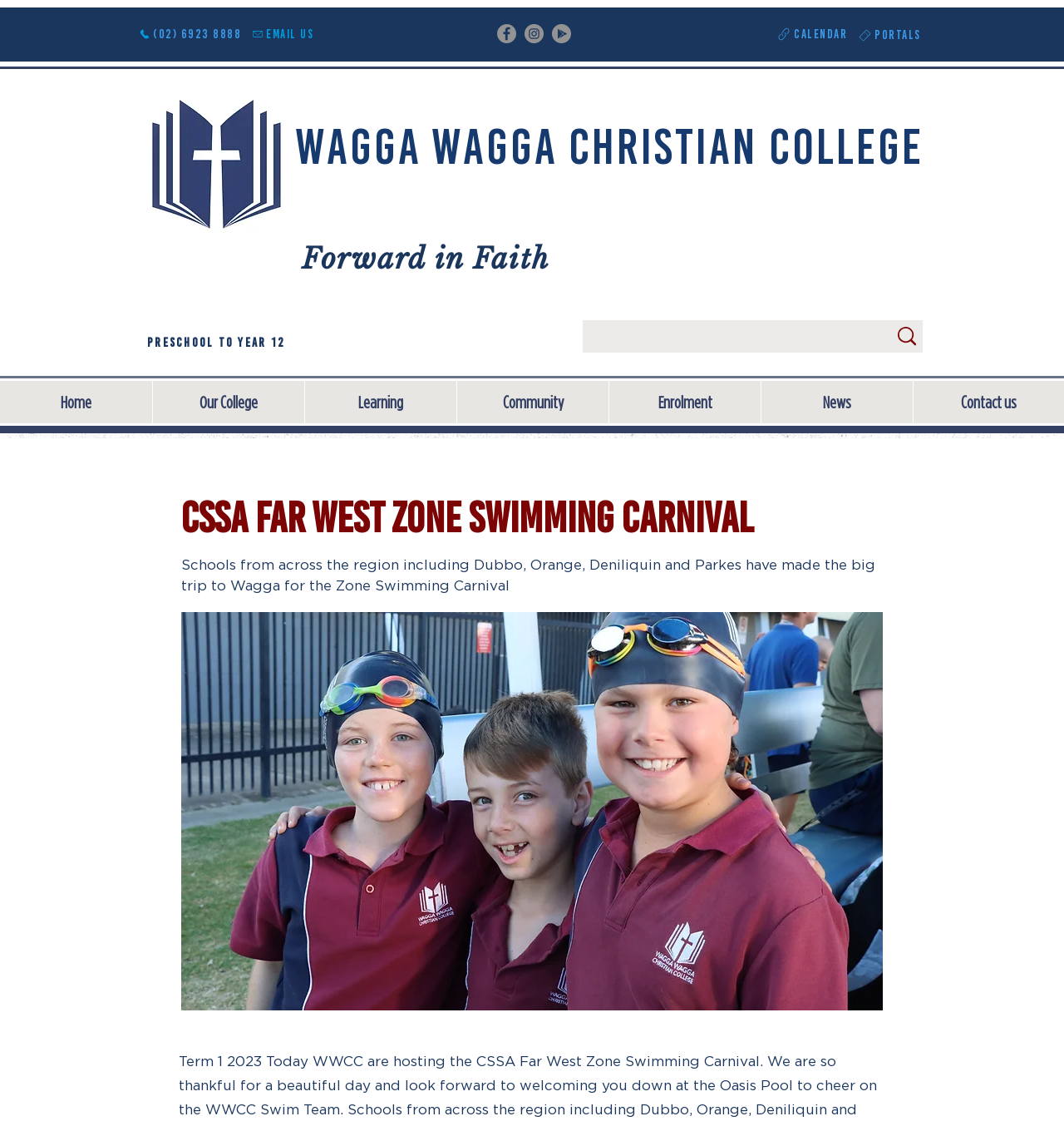Provide a brief response to the question below using one word or phrase:
What is the phone number to contact?

(02) 6923 8888